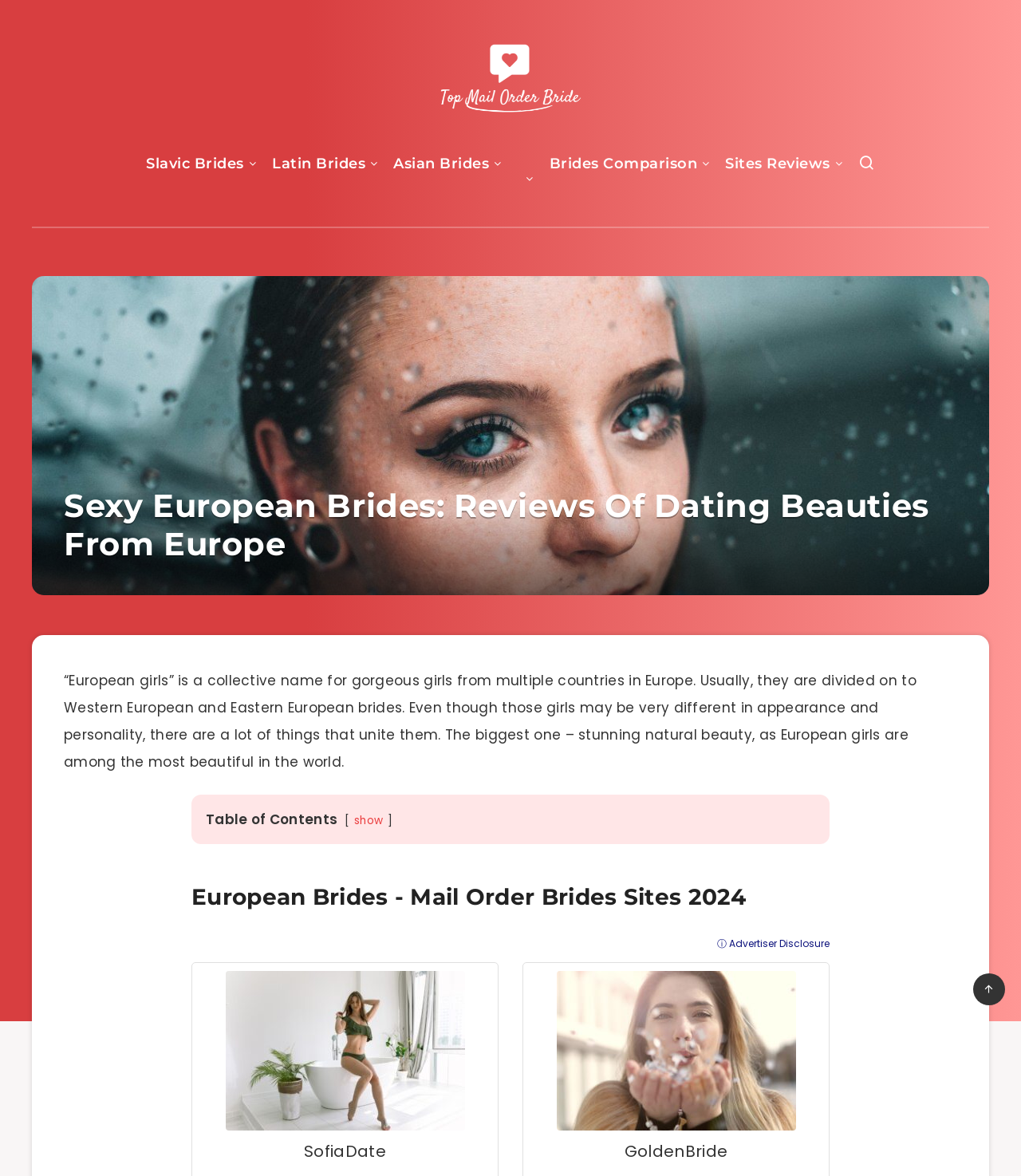Determine the bounding box coordinates for the area you should click to complete the following instruction: "Visit SofiaDate website".

[0.221, 0.826, 0.455, 0.961]